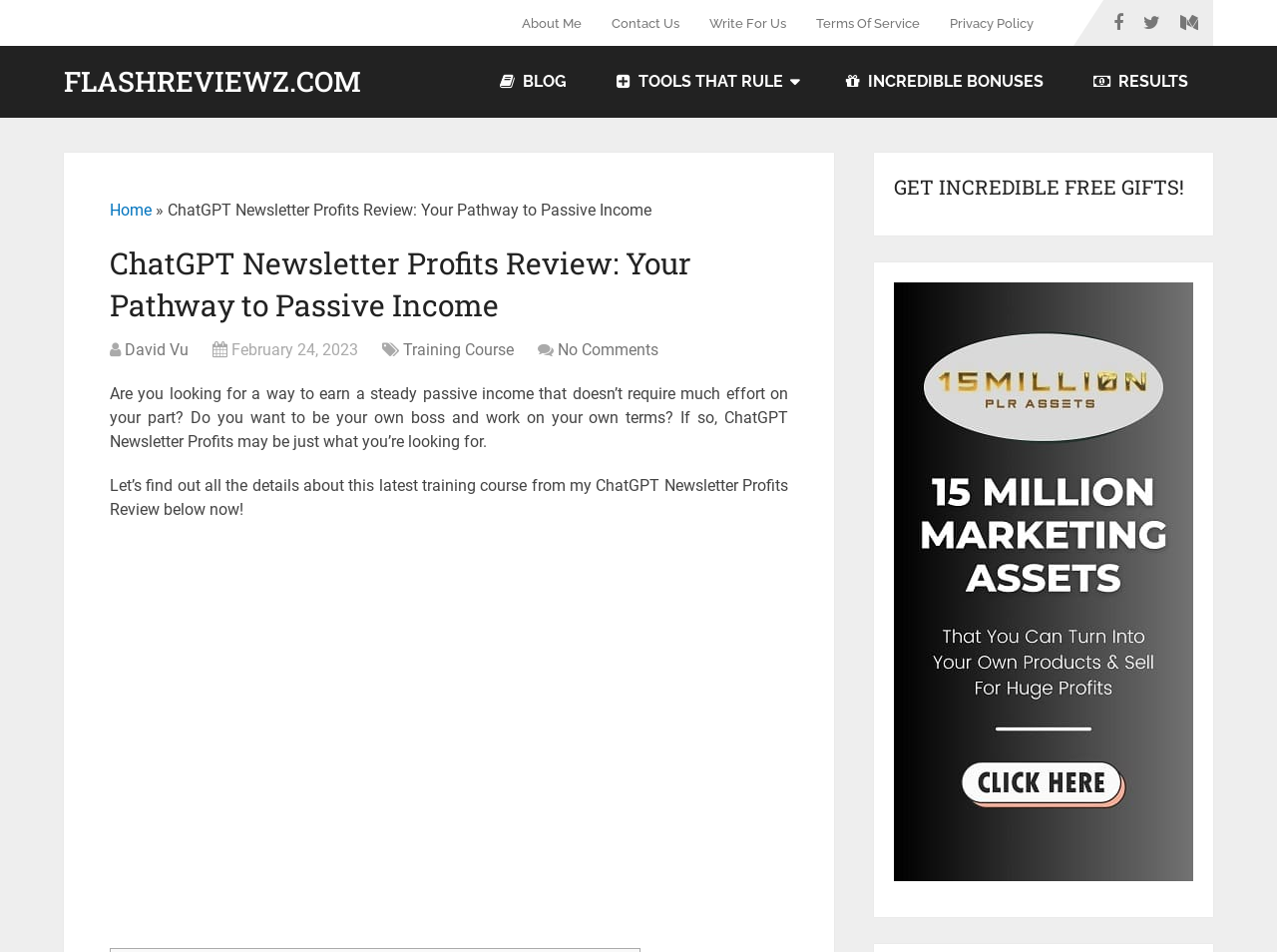Please determine the bounding box coordinates of the element's region to click for the following instruction: "Check the training course link".

[0.316, 0.357, 0.402, 0.377]